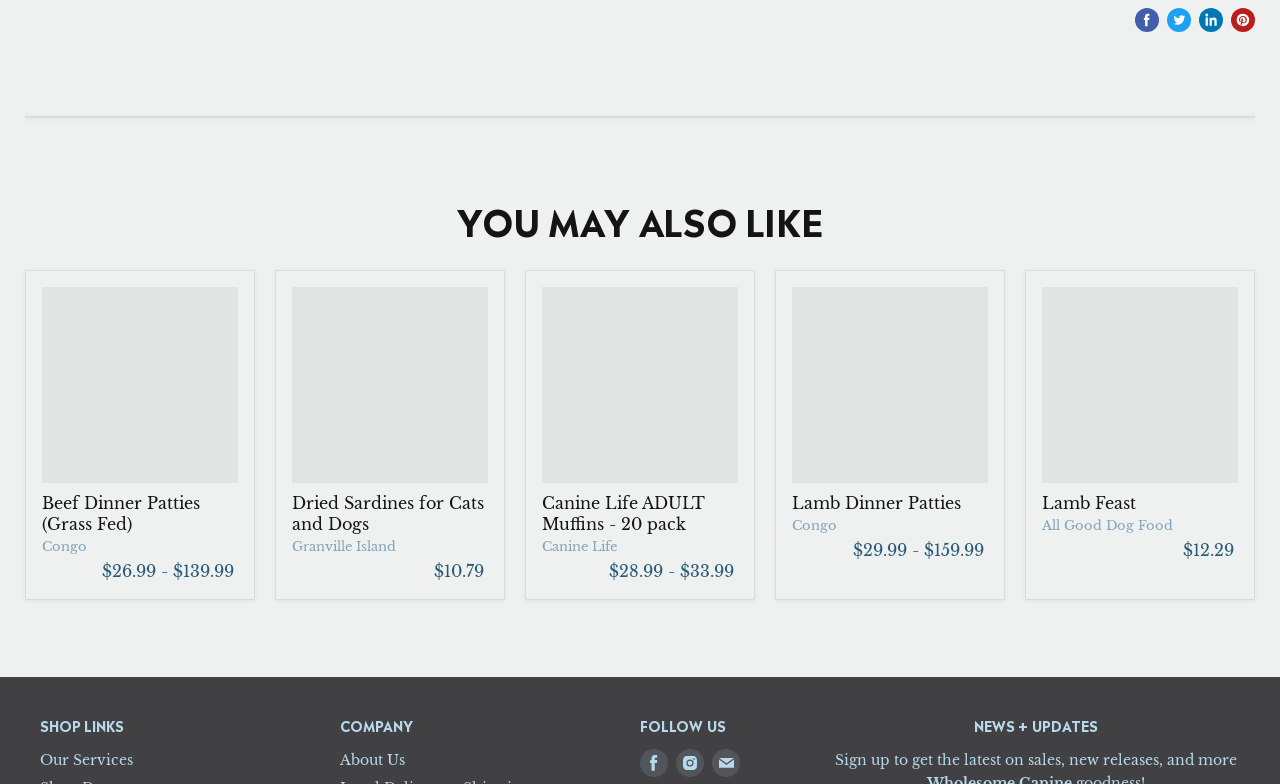Identify the bounding box coordinates of the region that should be clicked to execute the following instruction: "Sign up for news and updates".

[0.652, 0.958, 0.966, 0.981]